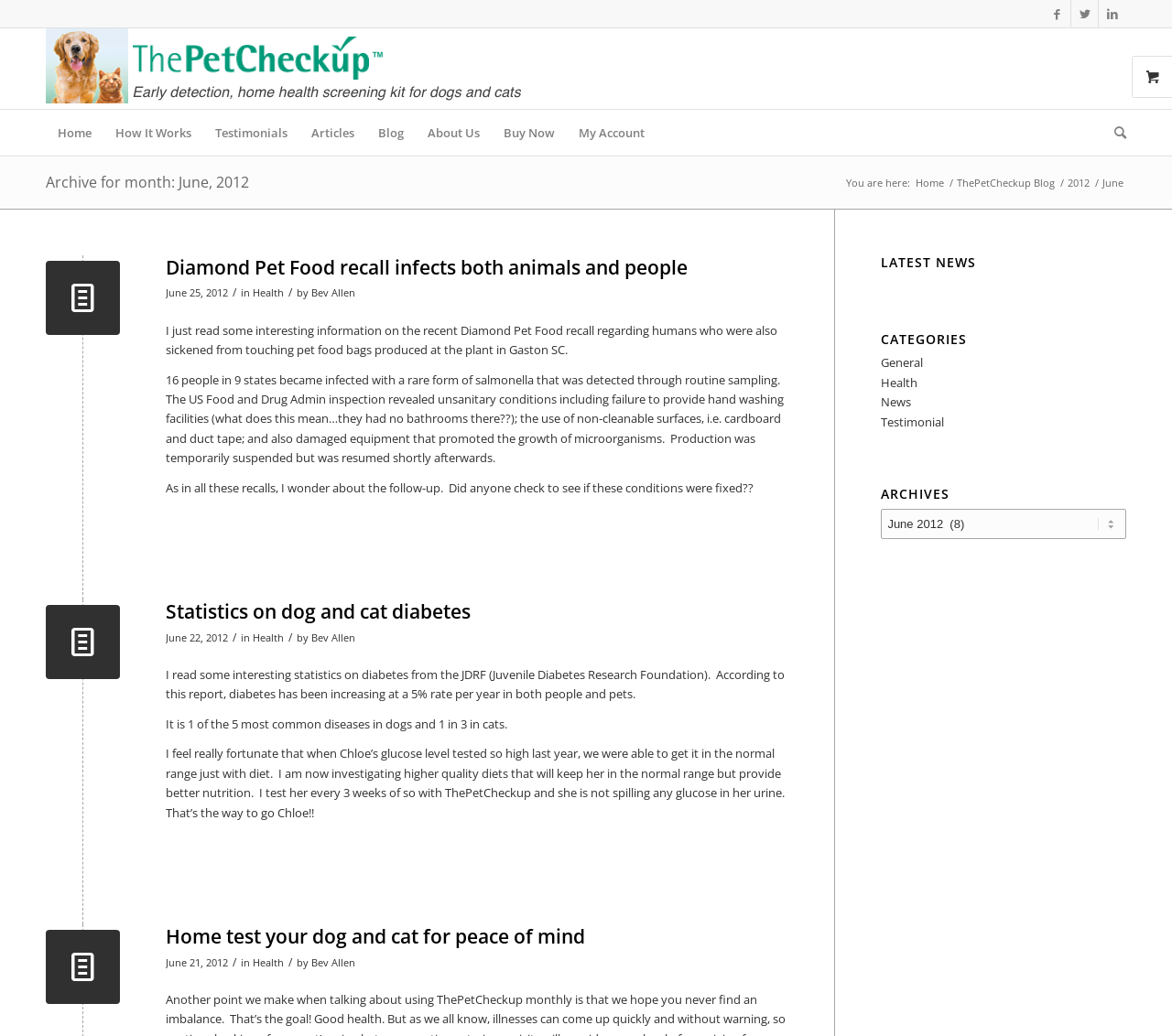Use a single word or phrase to answer the question: 
What is the date range of the articles on this webpage?

June 2012